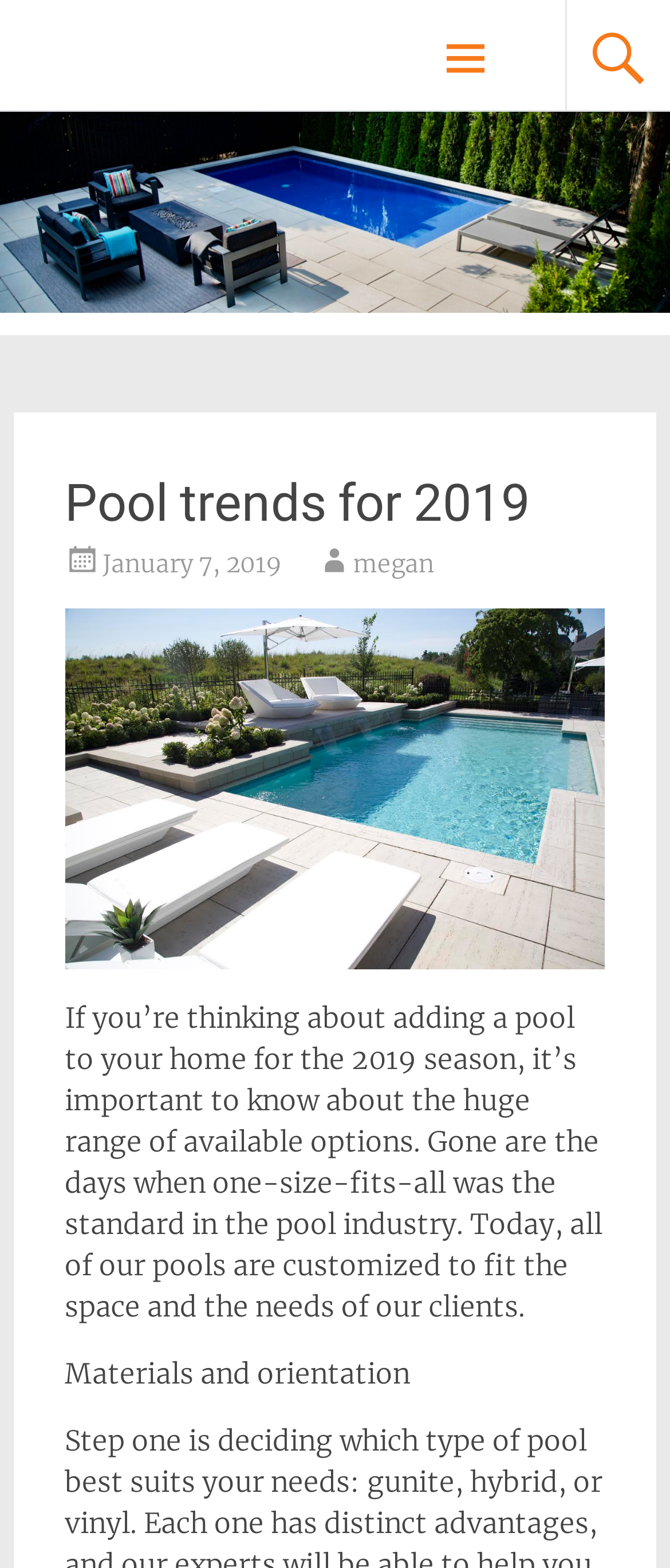What is the main topic of the article?
Answer the question in a detailed and comprehensive manner.

I found the main topic of the article by looking at the heading 'Pool trends for 2019' and the static text that follows, which discusses the range of available options for pools.